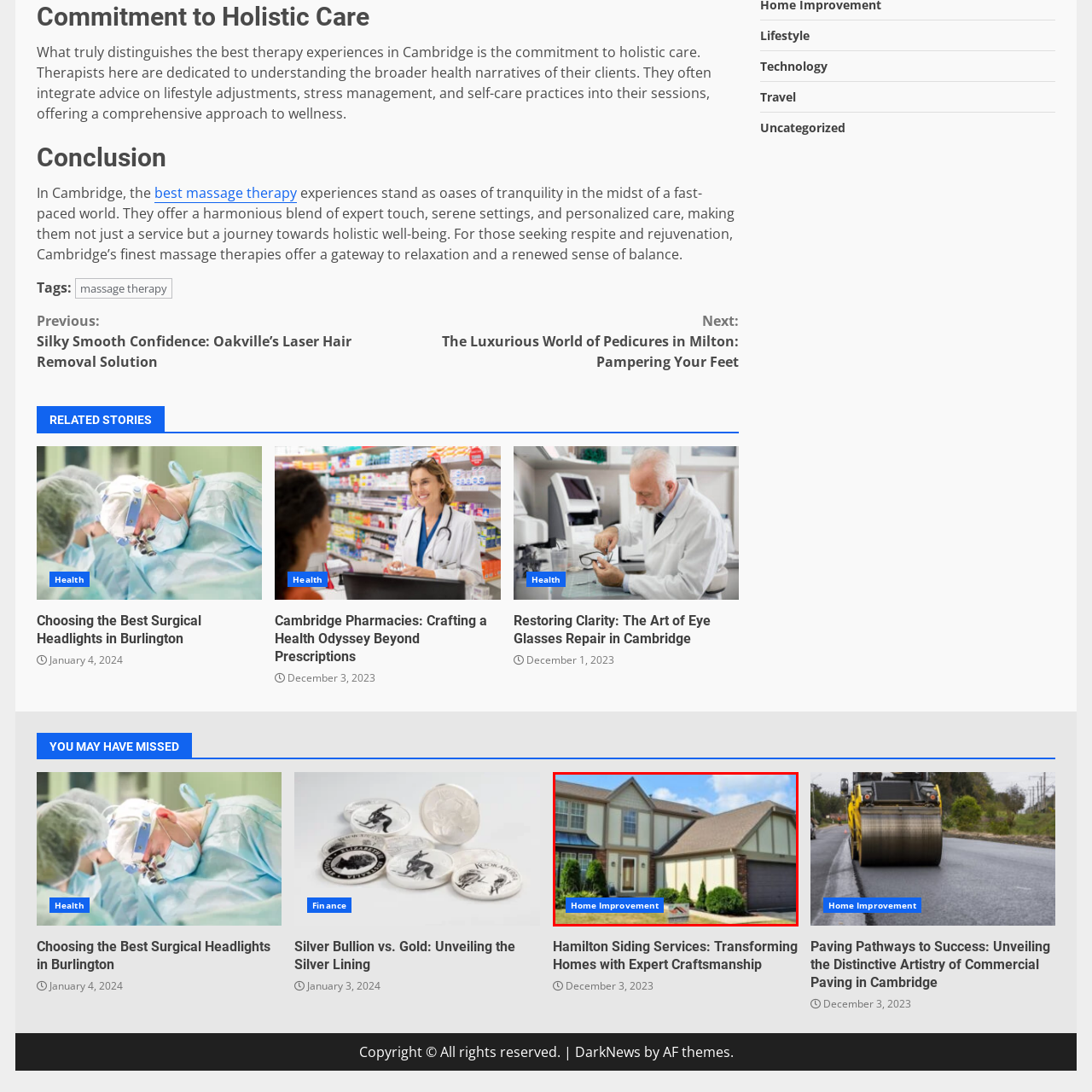Elaborate on all the details and elements present in the red-outlined area of the image.

This image showcases a well-maintained, two-story home featuring a blend of classic and modern architectural elements. The facade includes a mix of brick and siding, characterized by large windows that allow natural light to flood the interior. Lush green landscaping frames the entrance, enhancing the home's curb appeal. Prominently displayed is a sign with the text "Home Improvement," indicating that the property may be associated with renovations or upgrades. The spacious driveway leads to a garage, complementing the overall inviting atmosphere of the residence, which is highlighted by a clear blue sky that adds vibrancy to the scene.